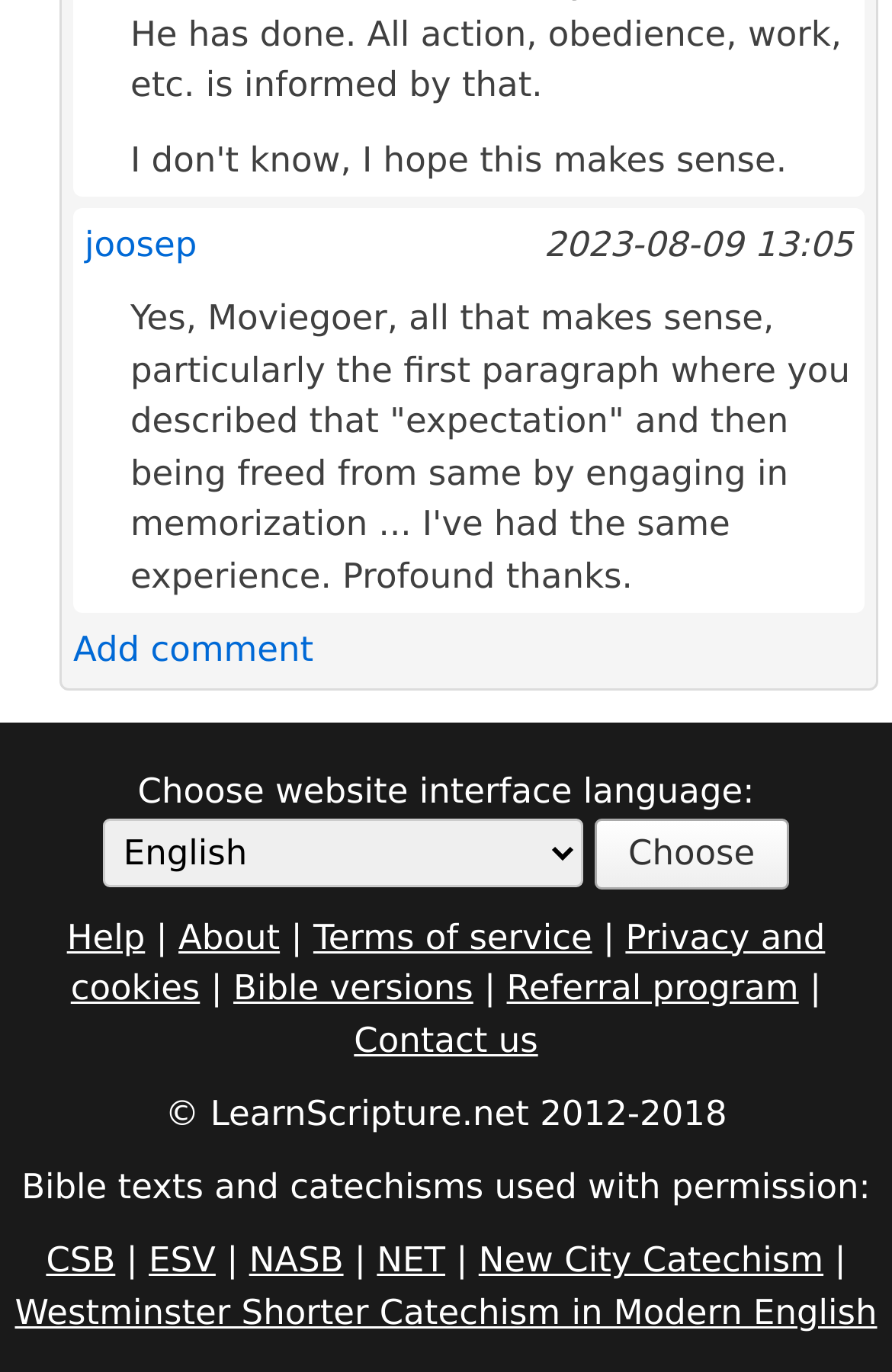Locate the bounding box coordinates of the clickable area to execute the instruction: "Read about the terms of service". Provide the coordinates as four float numbers between 0 and 1, represented as [left, top, right, bottom].

[0.351, 0.668, 0.664, 0.698]